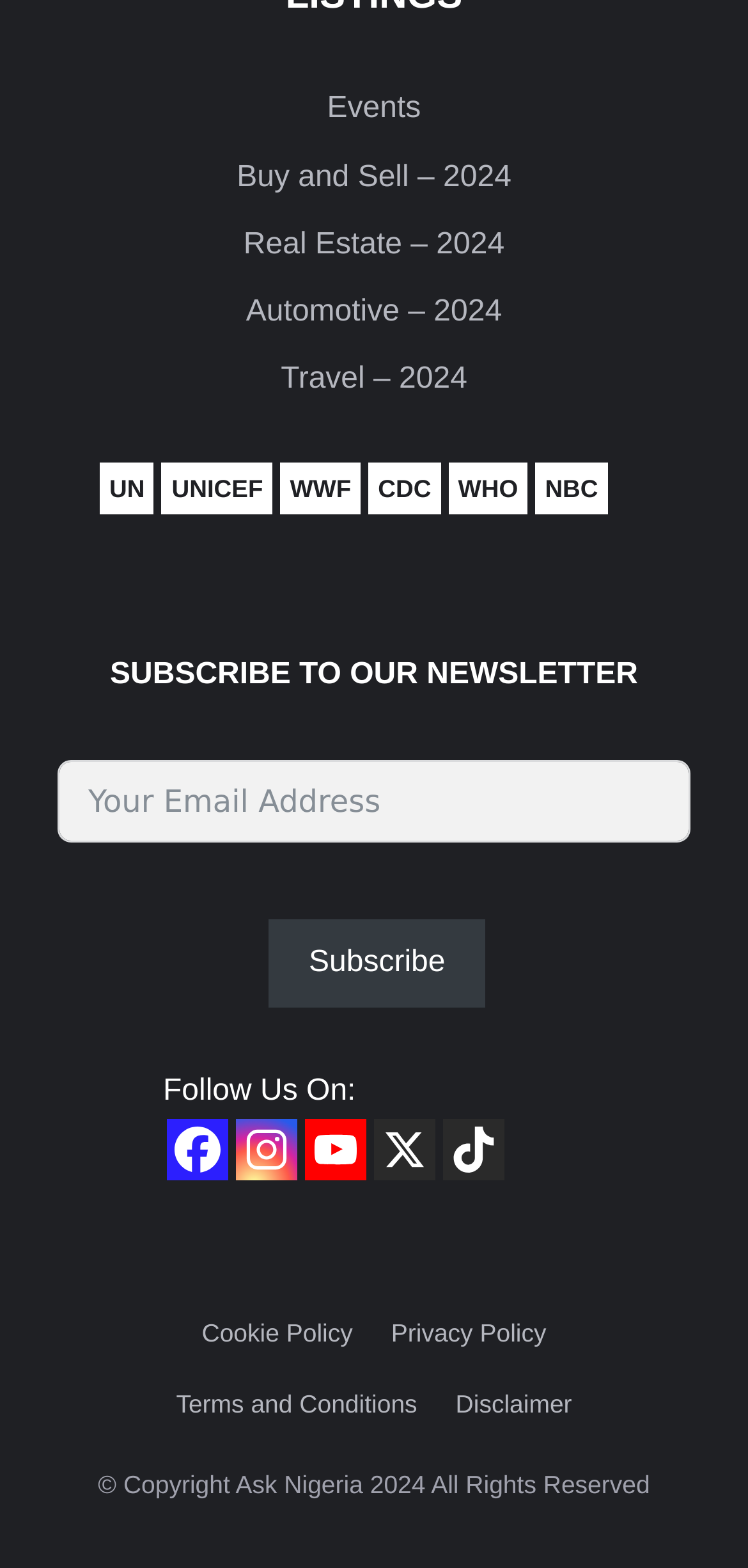Please identify the bounding box coordinates of the element's region that needs to be clicked to fulfill the following instruction: "Click on Events". The bounding box coordinates should consist of four float numbers between 0 and 1, i.e., [left, top, right, bottom].

[0.437, 0.059, 0.563, 0.08]